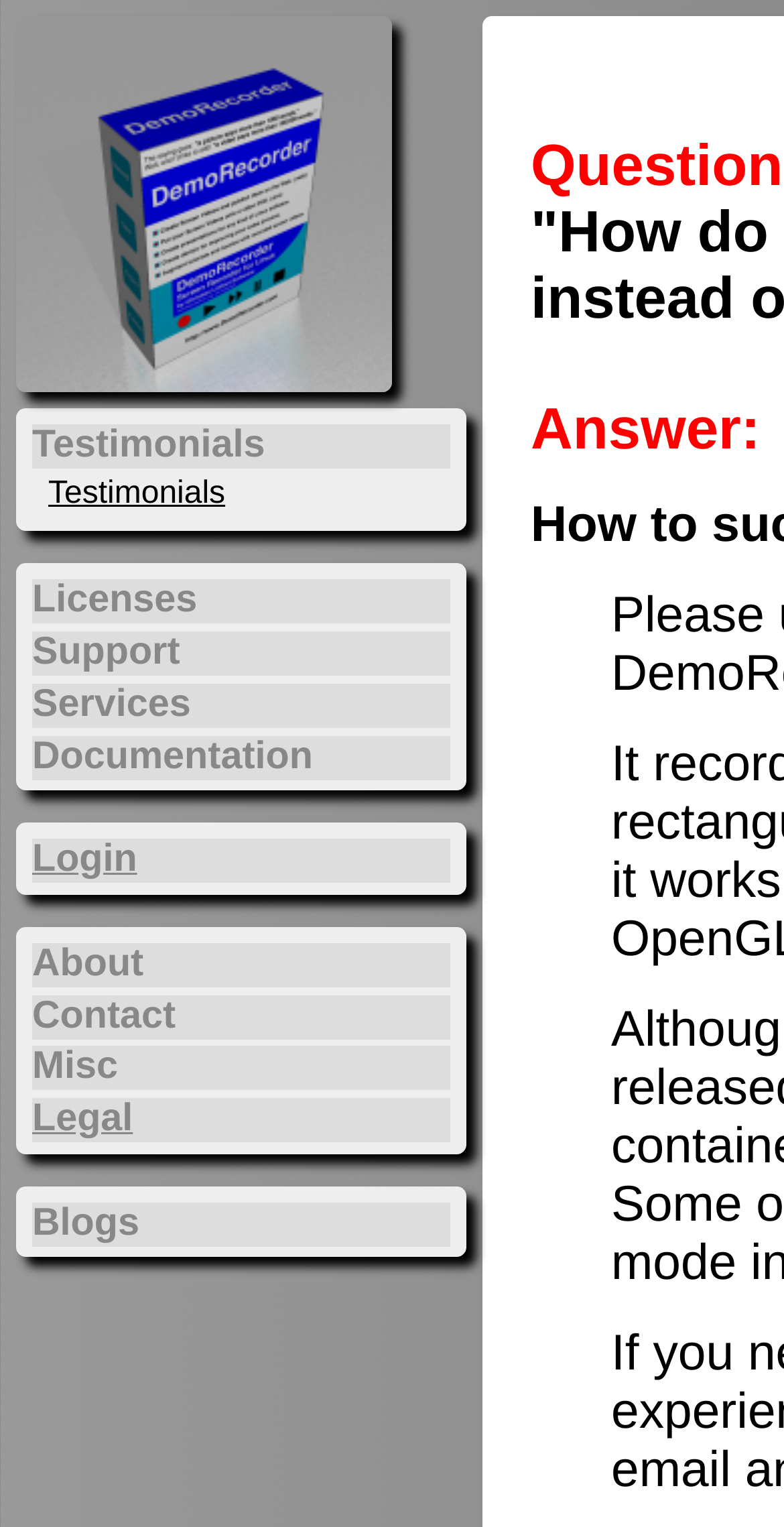Please identify the bounding box coordinates of the clickable area that will fulfill the following instruction: "visit the Legal page". The coordinates should be in the format of four float numbers between 0 and 1, i.e., [left, top, right, bottom].

[0.041, 0.719, 0.17, 0.747]